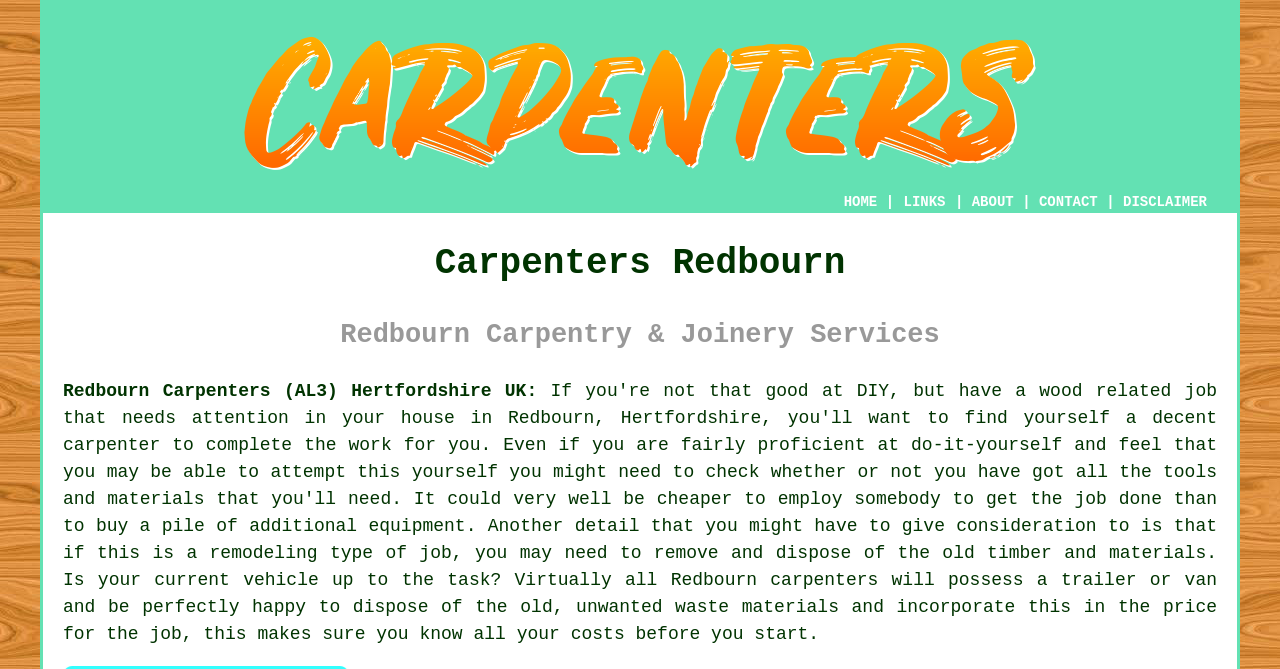Could you specify the bounding box coordinates for the clickable section to complete the following instruction: "Click the CONTACT link"?

[0.812, 0.29, 0.858, 0.314]